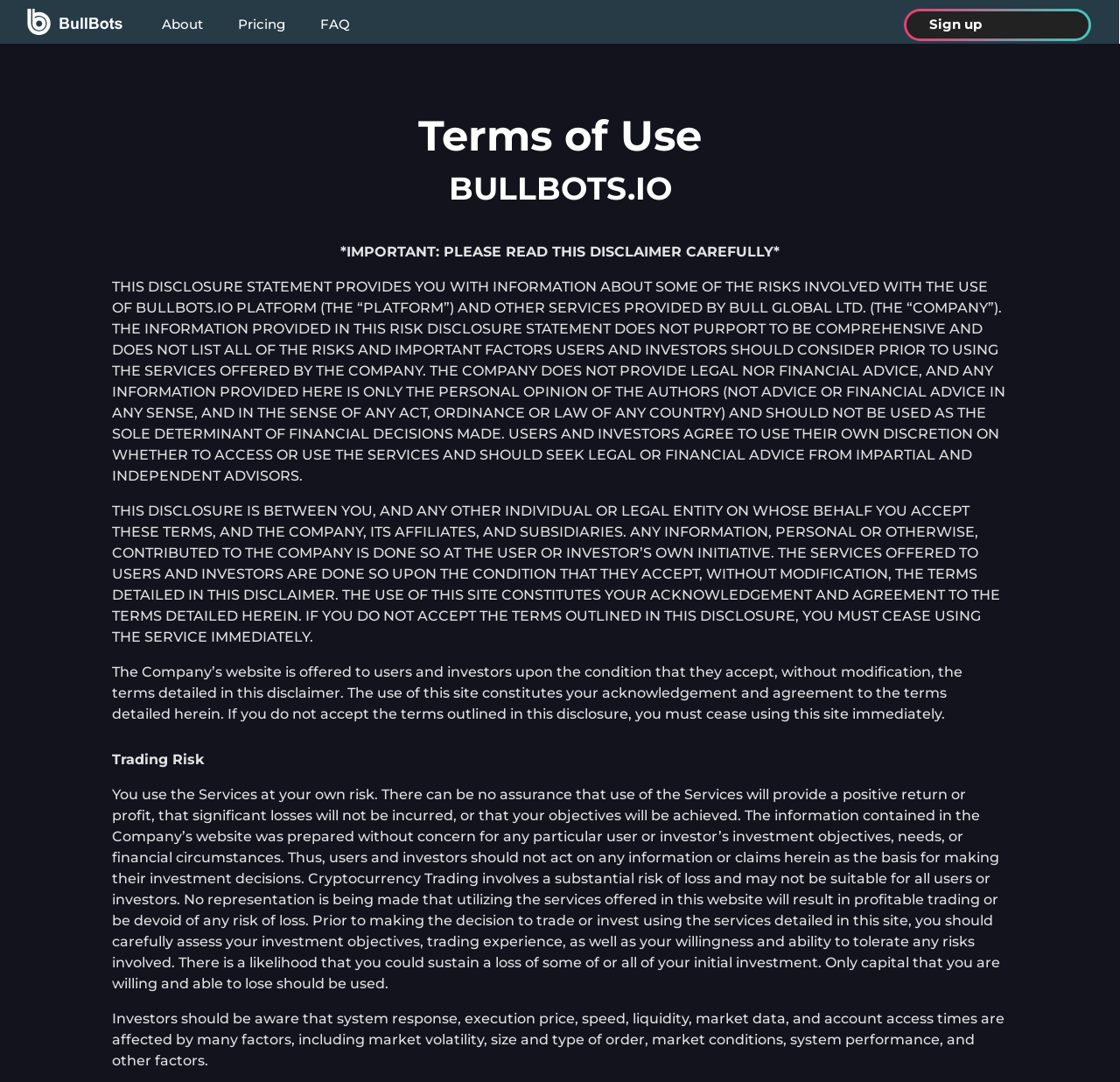What is the purpose of this webpage?
Kindly answer the question with as much detail as you can.

Based on the webpage's content, it appears to be a terms and conditions page for a company called Bullbots, which provides a platform for users to trade and invest in cryptocurrencies. The page outlines the risks involved with using the platform and the terms of use.